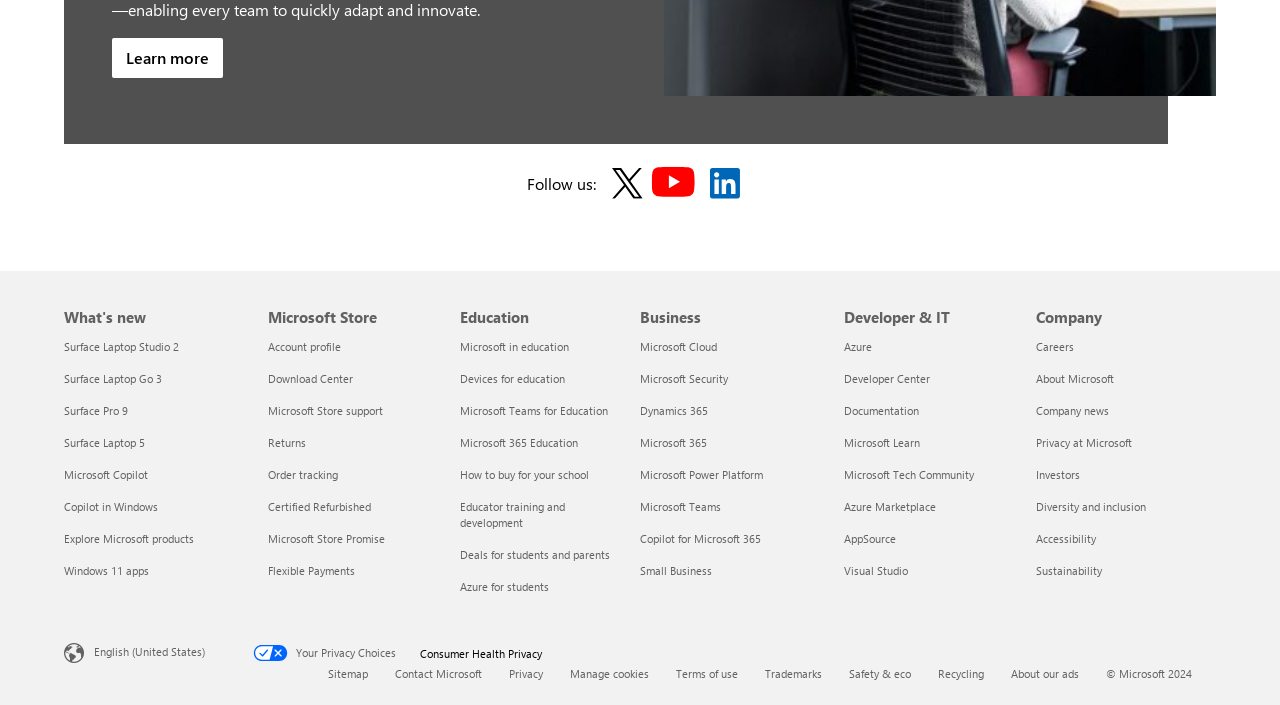Identify the bounding box coordinates for the region of the element that should be clicked to carry out the instruction: "Select academic year". The bounding box coordinates should be four float numbers between 0 and 1, i.e., [left, top, right, bottom].

None